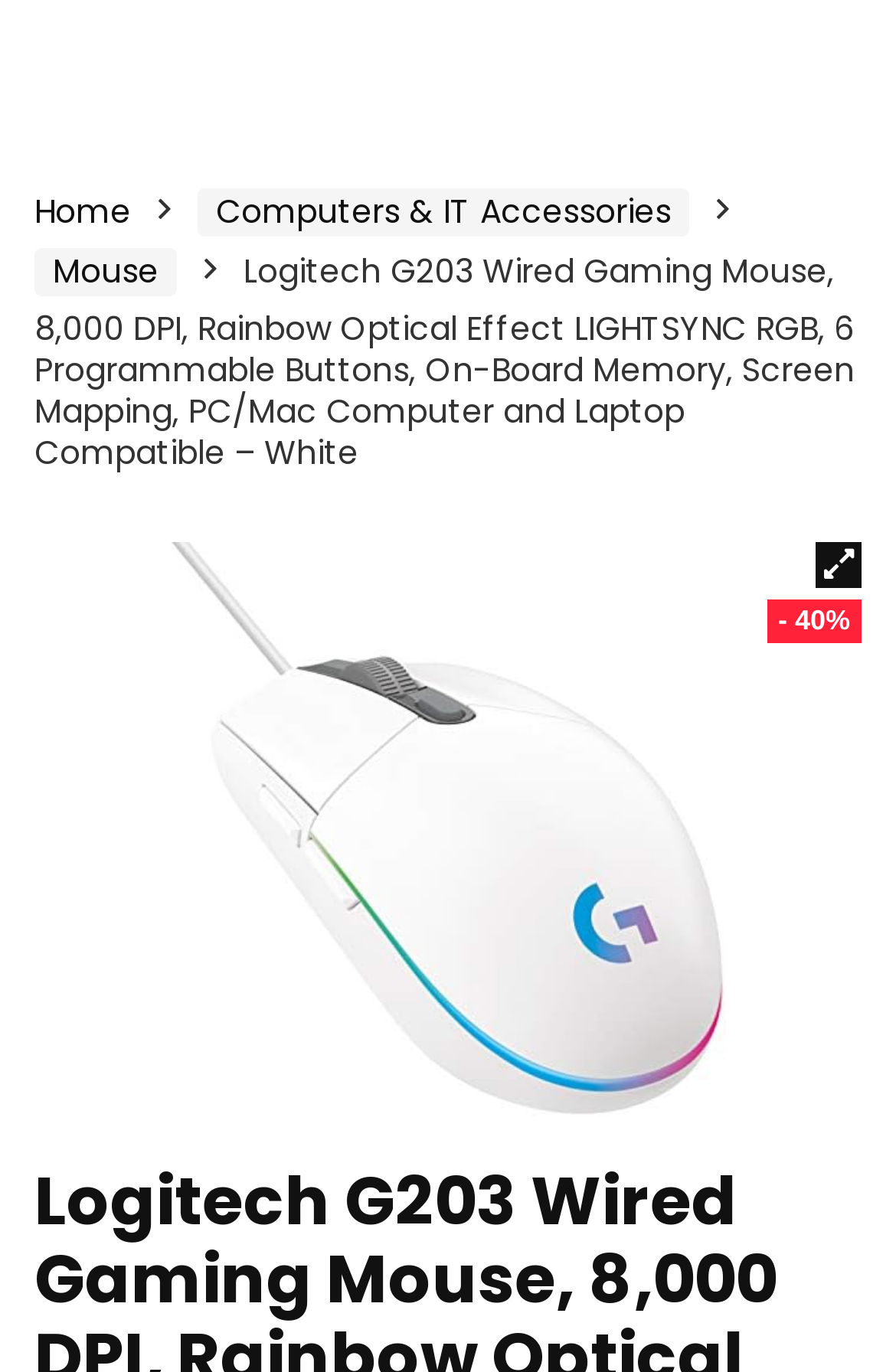What is the current section of the webpage?
Based on the screenshot, provide your answer in one word or phrase.

Product description